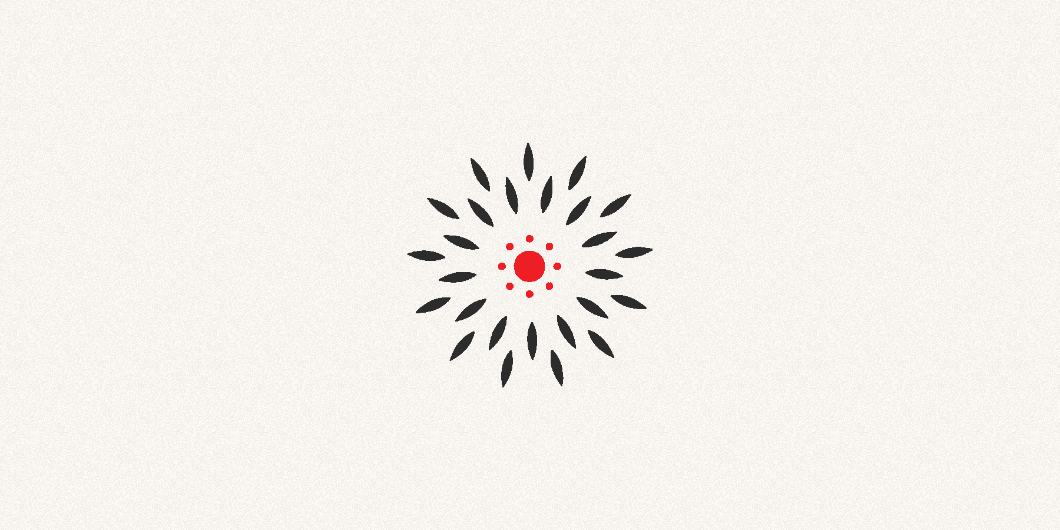Provide a thorough description of the image presented.

The image features a striking circular design that radiates a sense of harmony and balance. At its core, a vibrant red dot is surrounded by an array of elongated, black leaf-like shapes arranged symmetrically. These elements extend outward, creating a dynamic and eye-catching pattern that suggests movement and growth. The background is a soft, neutral color that enhances the vividness of the design, drawing attention to its intricate details and inviting contemplation of its symbolism, which may evoke themes of nature, energy, and interconnectedness. This captivating artwork aligns with the overall theme of simplicity and practice reflected in the accompanying text on the webpage.